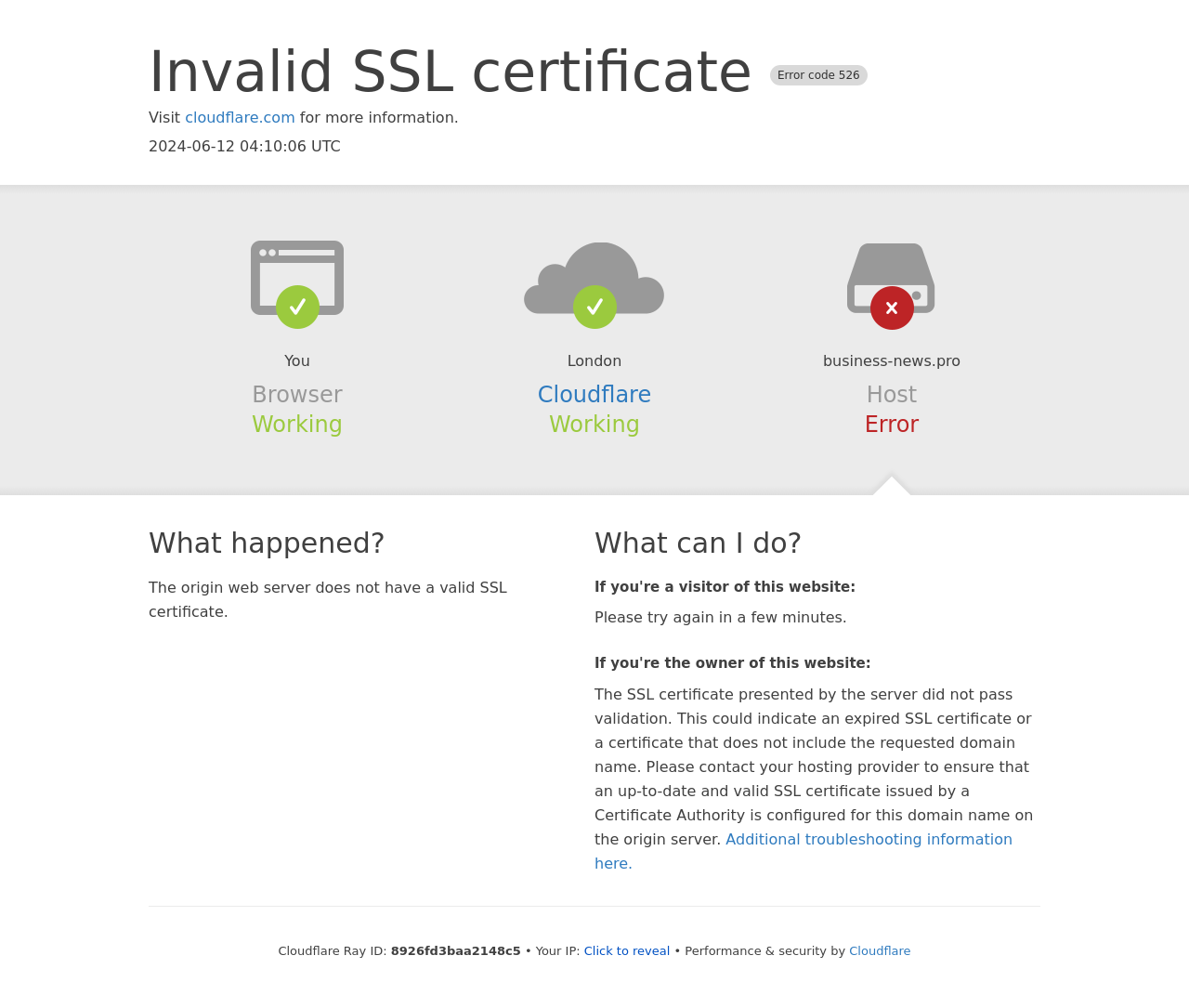Can you give a detailed response to the following question using the information from the image? What is the name of the hosting provider?

The webpage does not explicitly mention the name of the hosting provider, but it suggests that the owner of the website should contact their hosting provider to ensure that an up-to-date and valid SSL certificate is configured for this domain name on the origin server.